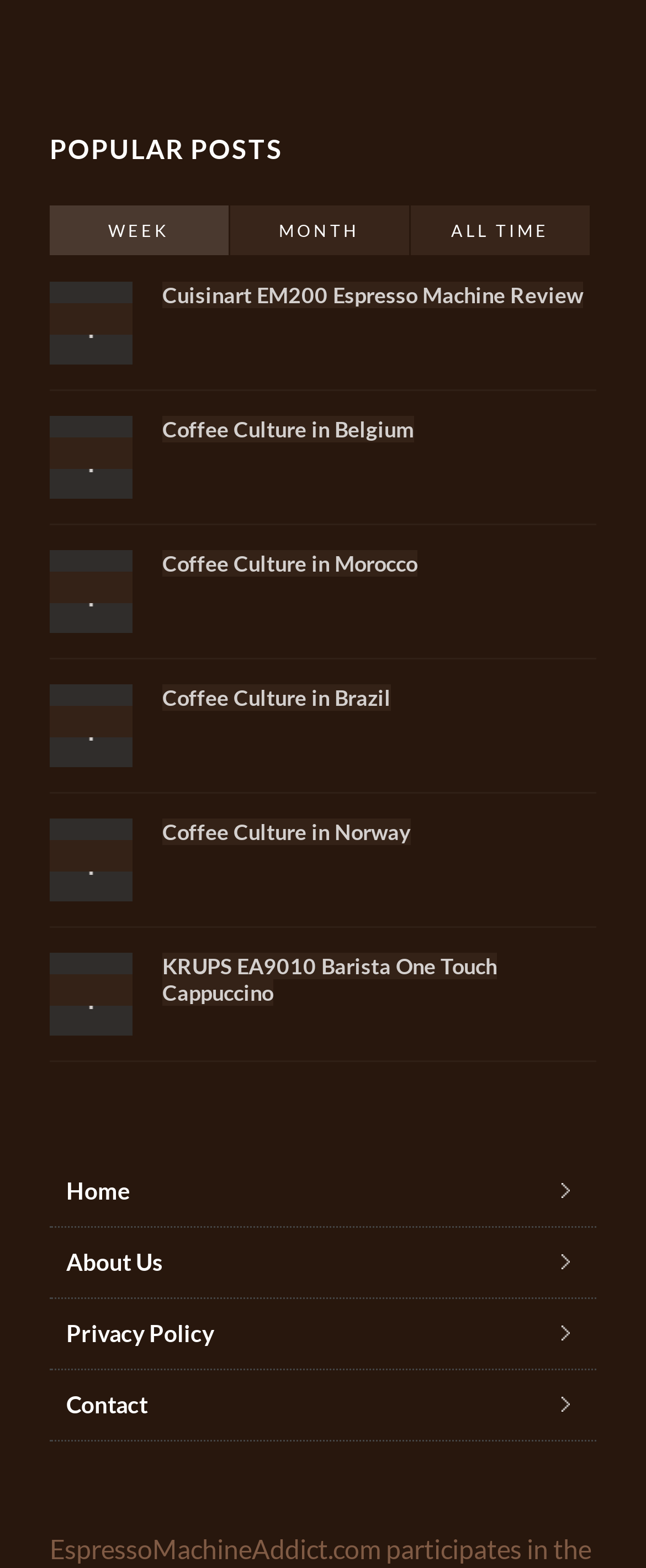Locate the bounding box coordinates of the region to be clicked to comply with the following instruction: "Learn about Coffee Culture in Belgium". The coordinates must be four float numbers between 0 and 1, in the form [left, top, right, bottom].

[0.251, 0.265, 0.641, 0.282]